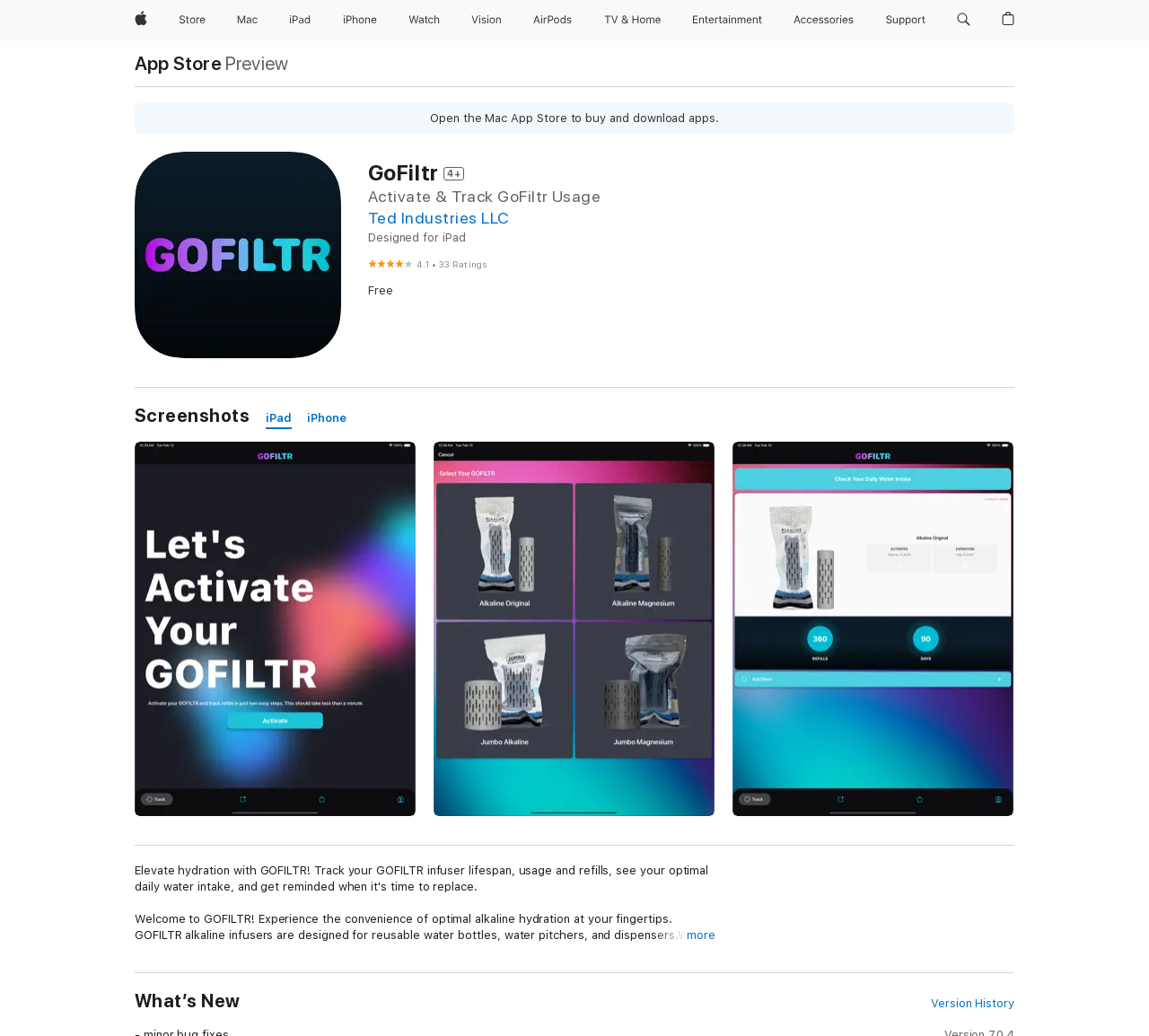What is the company that developed the app?
Please give a detailed and elaborate answer to the question.

The company that developed the app can be found in the heading 'Ted Industries LLC' which is located below the heading 'GoFiltr 4+', indicating that the app was developed by Ted Industries LLC.